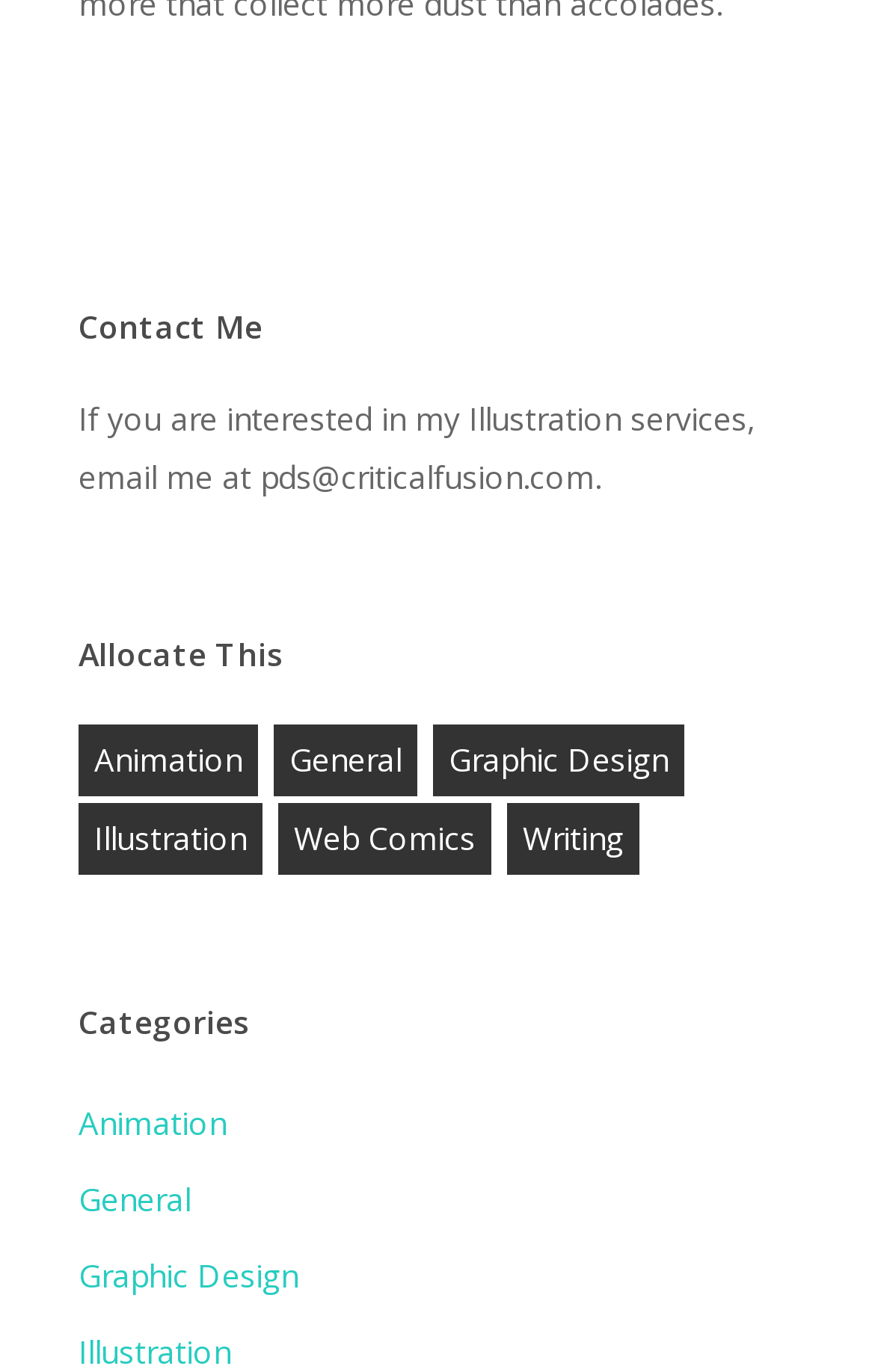Given the description: "workshop", determine the bounding box coordinates of the UI element. The coordinates should be formatted as four float numbers between 0 and 1, [left, top, right, bottom].

None